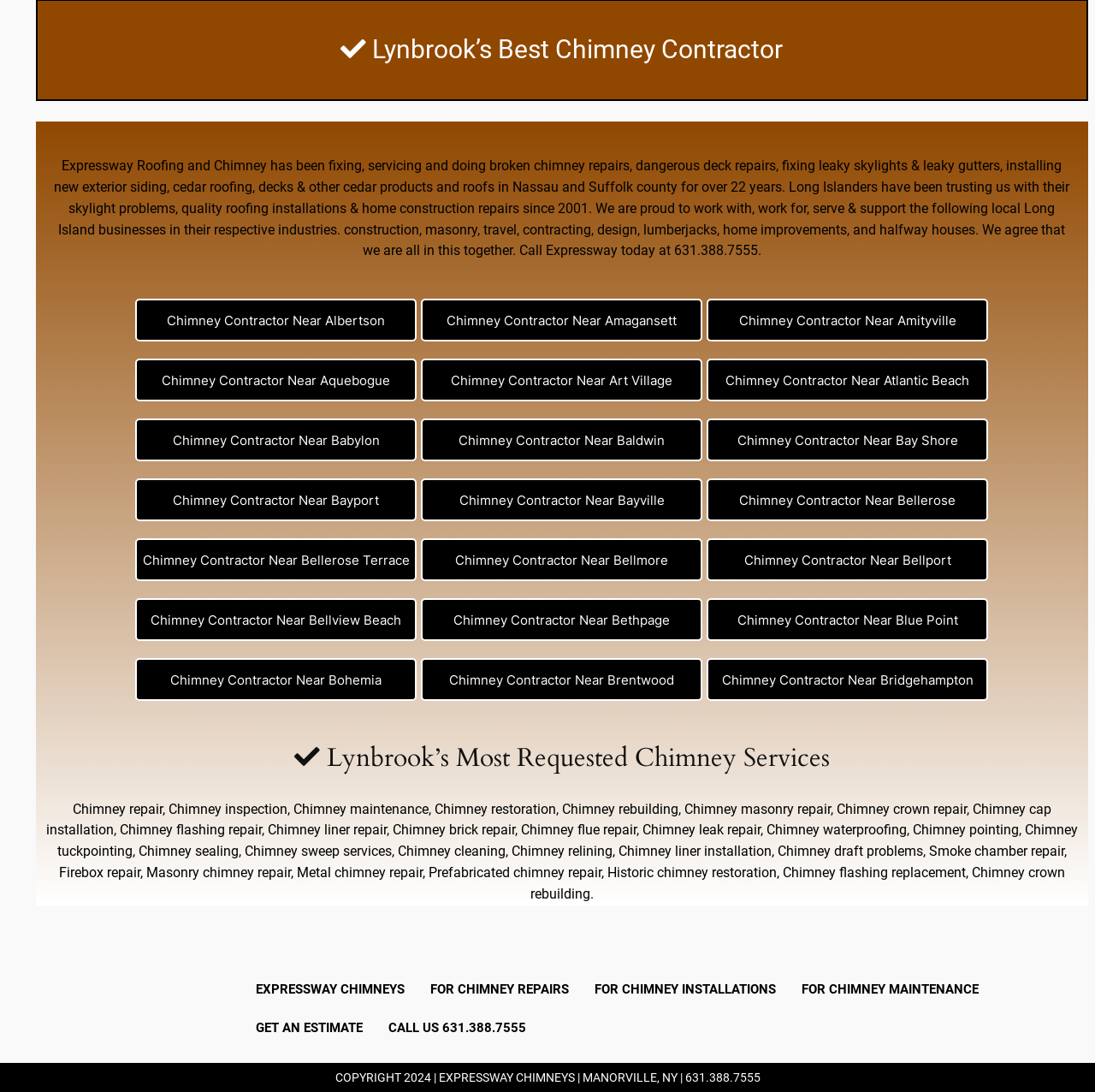Could you determine the bounding box coordinates of the clickable element to complete the instruction: "Learn more about 'broken chimney repairs'"? Provide the coordinates as four float numbers between 0 and 1, i.e., [left, top, right, bottom].

[0.447, 0.144, 0.575, 0.159]